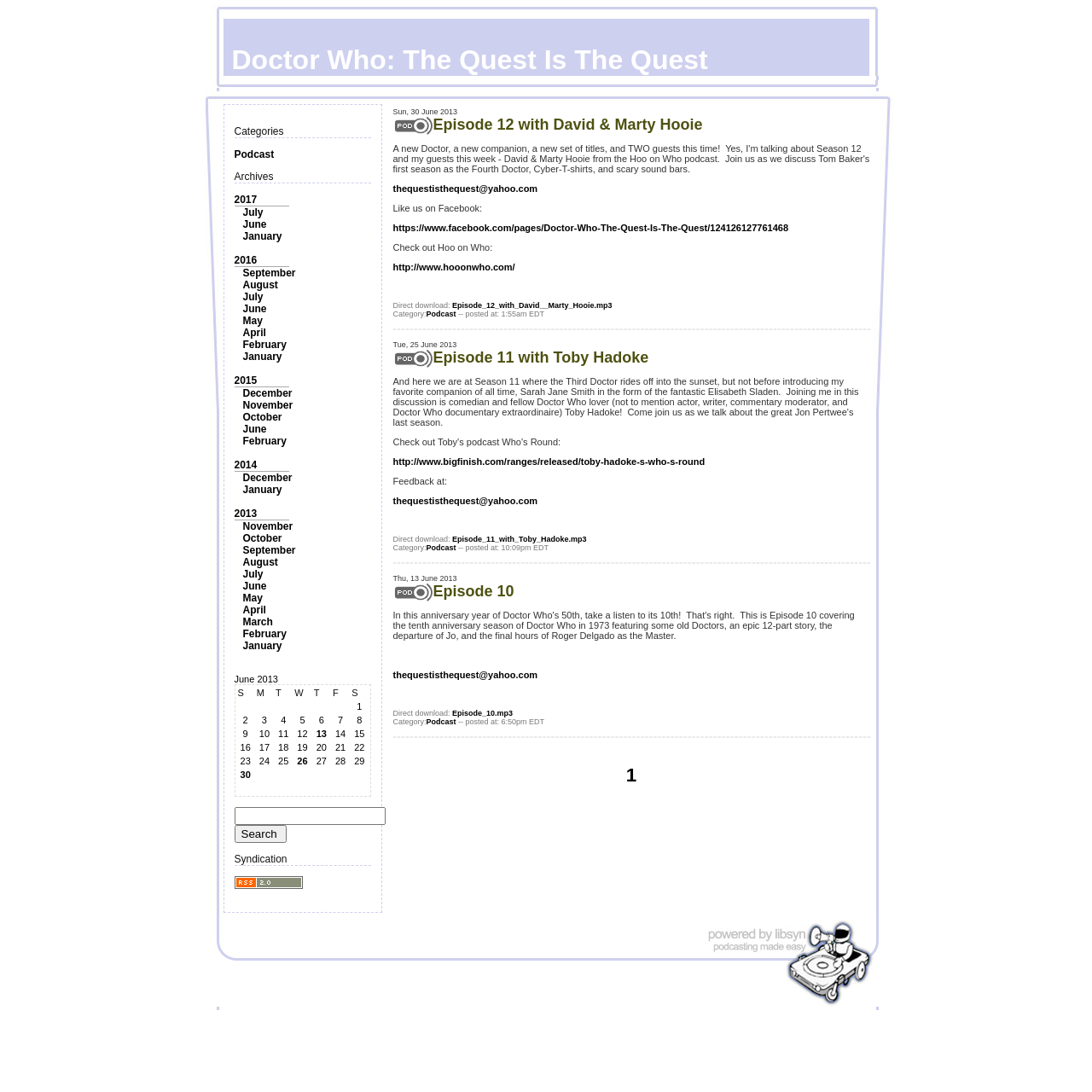Based on the element description: "Episode 10", identify the bounding box coordinates for this UI element. The coordinates must be four float numbers between 0 and 1, listed as [left, top, right, bottom].

[0.396, 0.534, 0.471, 0.549]